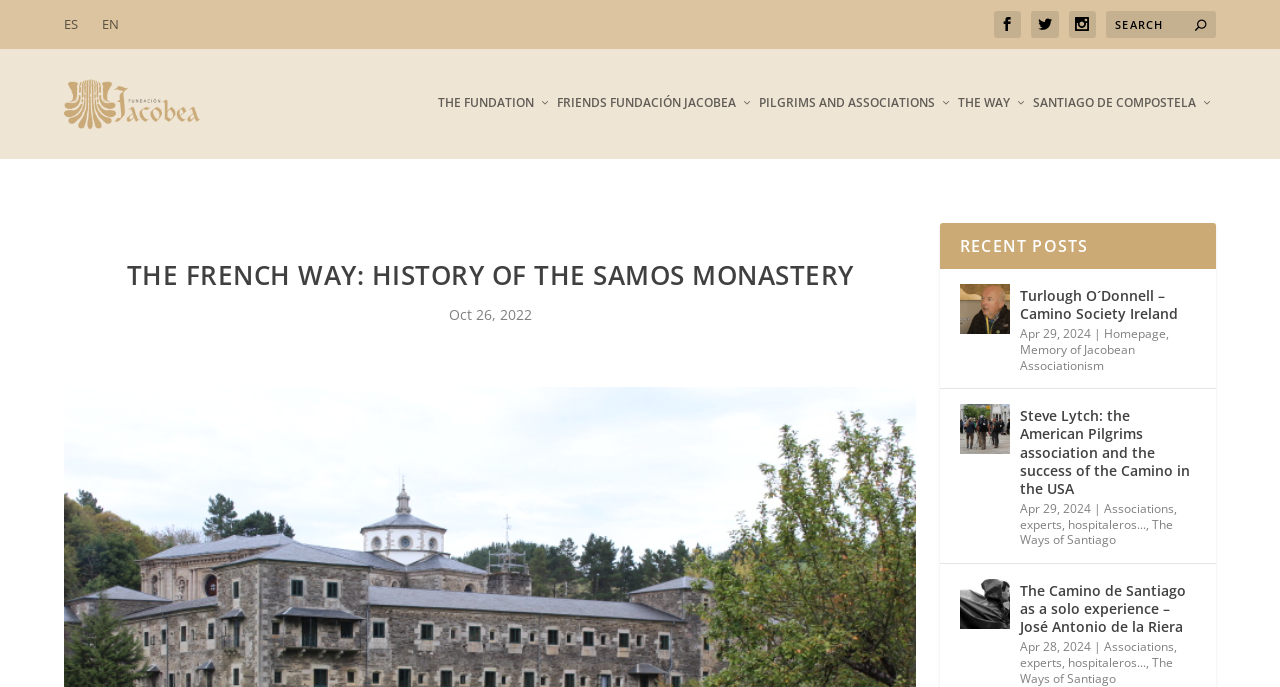Please find the bounding box coordinates of the clickable region needed to complete the following instruction: "Click on the 'About Us' link". The bounding box coordinates must consist of four float numbers between 0 and 1, i.e., [left, top, right, bottom].

None